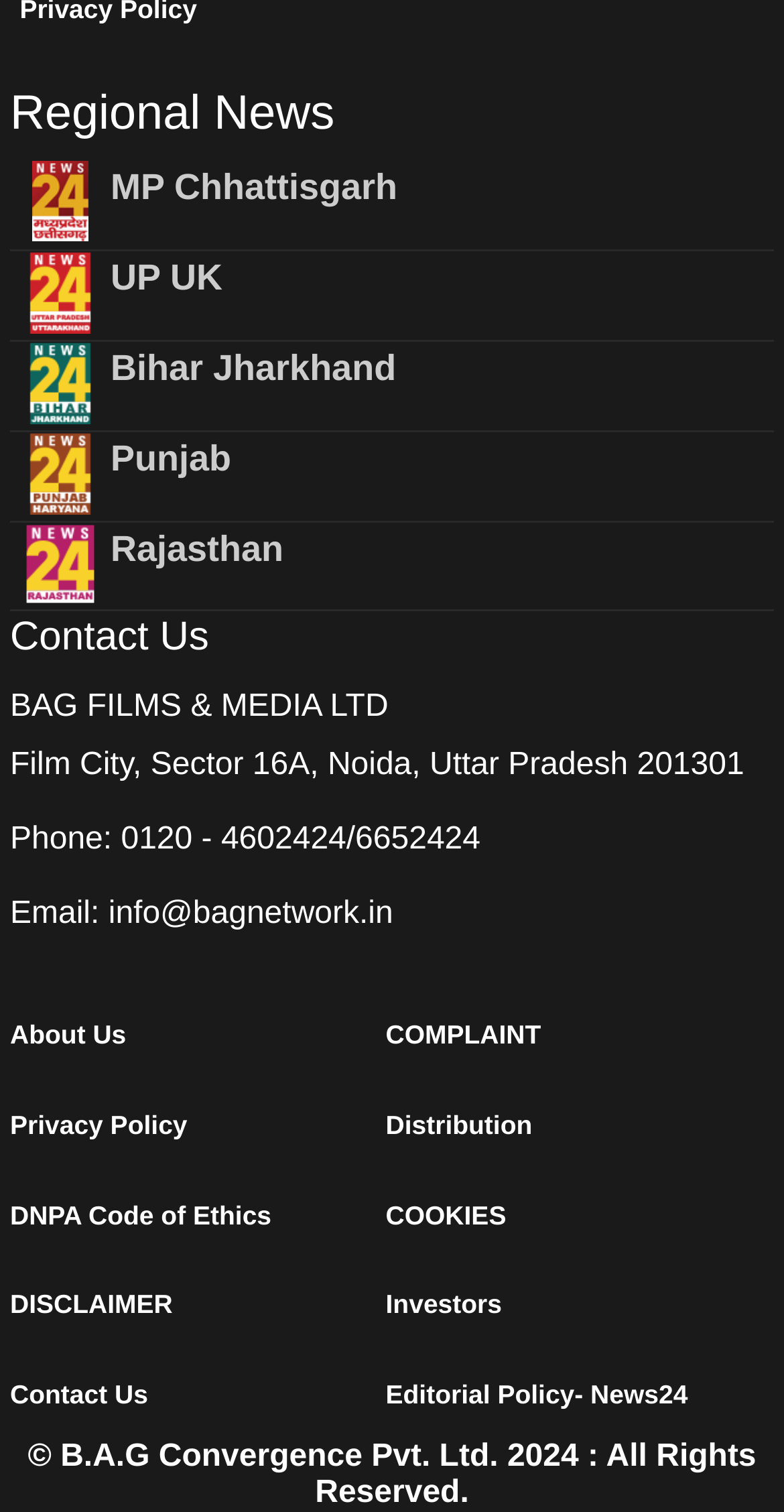Given the element description: "Bihar Jharkhand", predict the bounding box coordinates of the UI element it refers to, using four float numbers between 0 and 1, i.e., [left, top, right, bottom].

[0.141, 0.23, 0.505, 0.256]